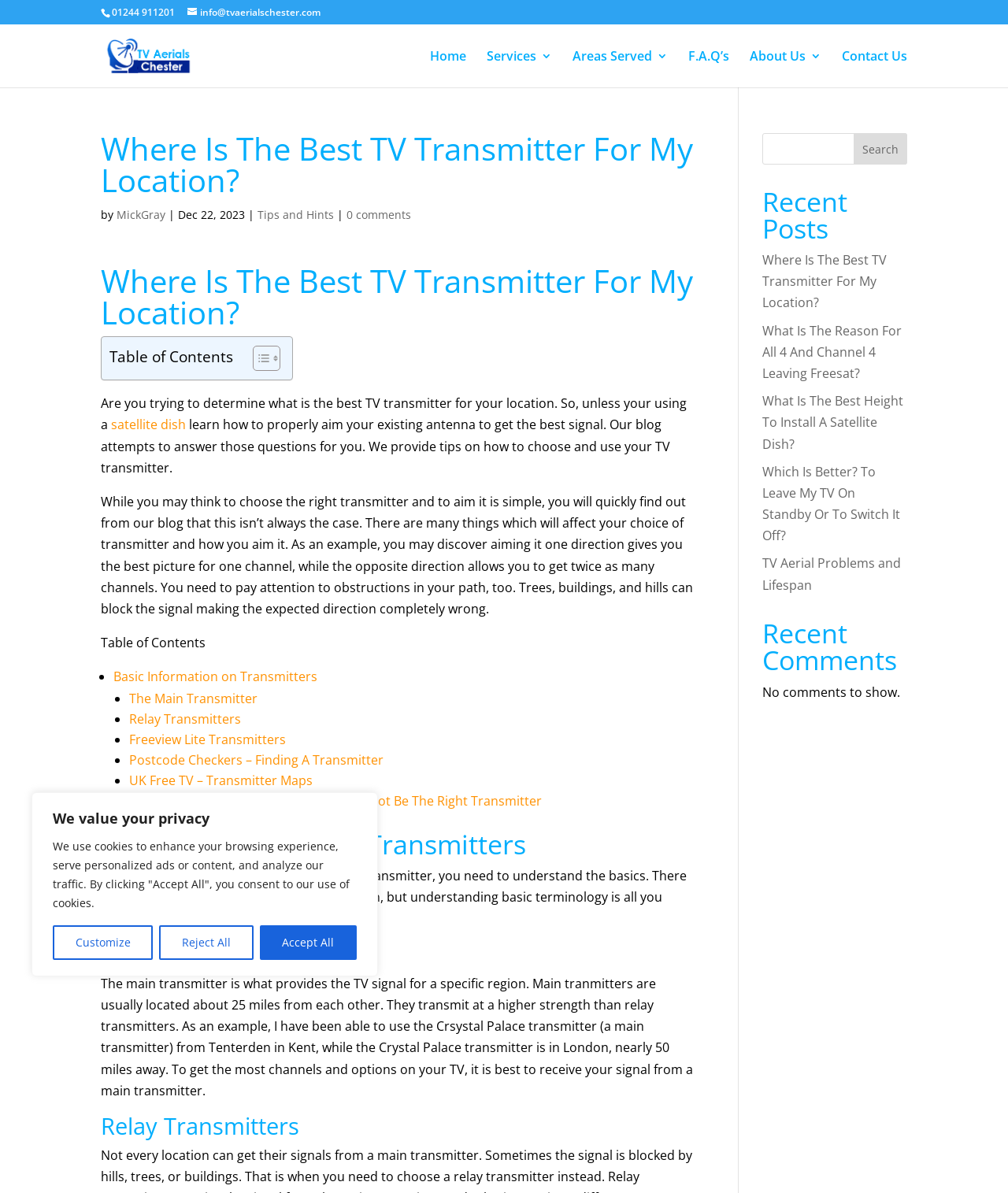Examine the screenshot and answer the question in as much detail as possible: What is the purpose of the blog?

The blog aims to help users determine the best TV transmitter for their location and provide guidance on how to properly aim their existing antenna to get the best signal.